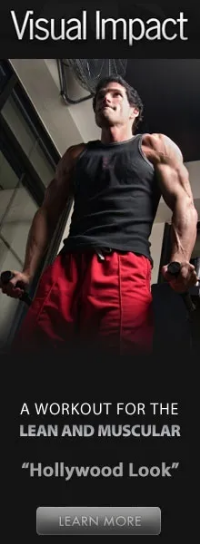What is the name of the workout program promoted in the image?
Please provide a full and detailed response to the question.

The text overlay on the image promotes a workout program titled 'Visual Impact', which is specifically designed for those aspiring to achieve the 'Hollywood Look' by developing a well-defined body.